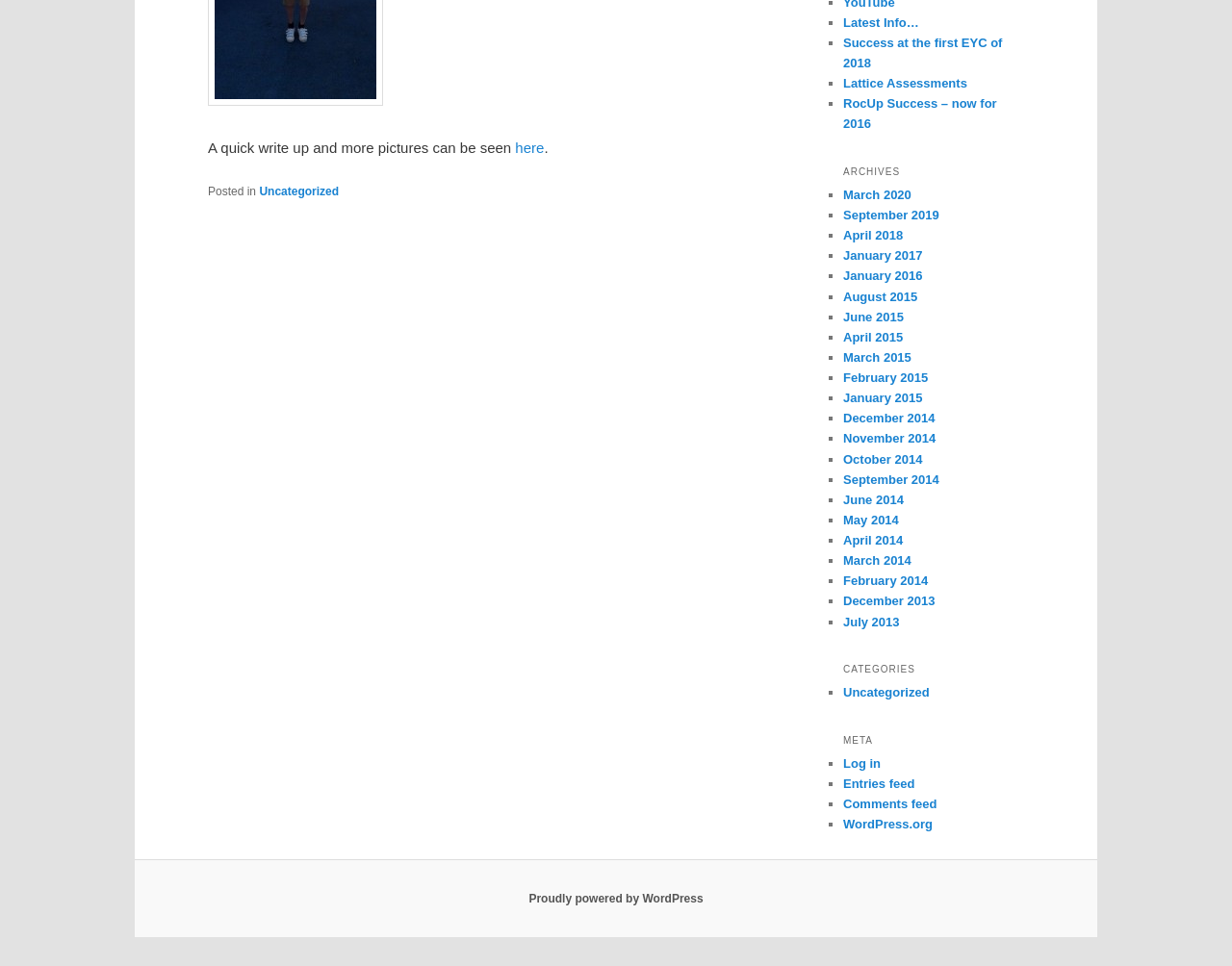What is the category of the latest post?
Provide a one-word or short-phrase answer based on the image.

Uncategorized